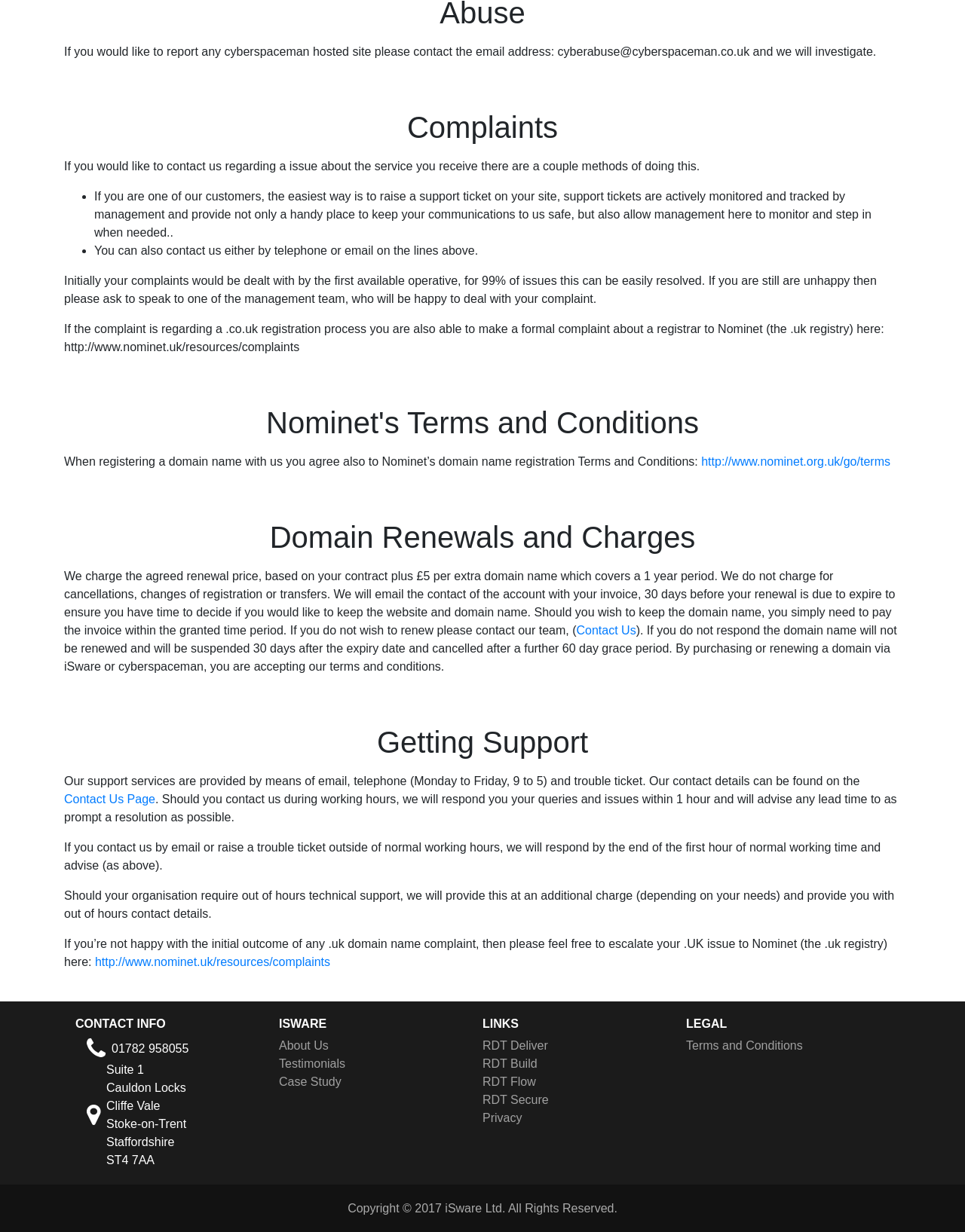Given the element description "Contact Us Page", identify the bounding box of the corresponding UI element.

[0.066, 0.643, 0.161, 0.654]